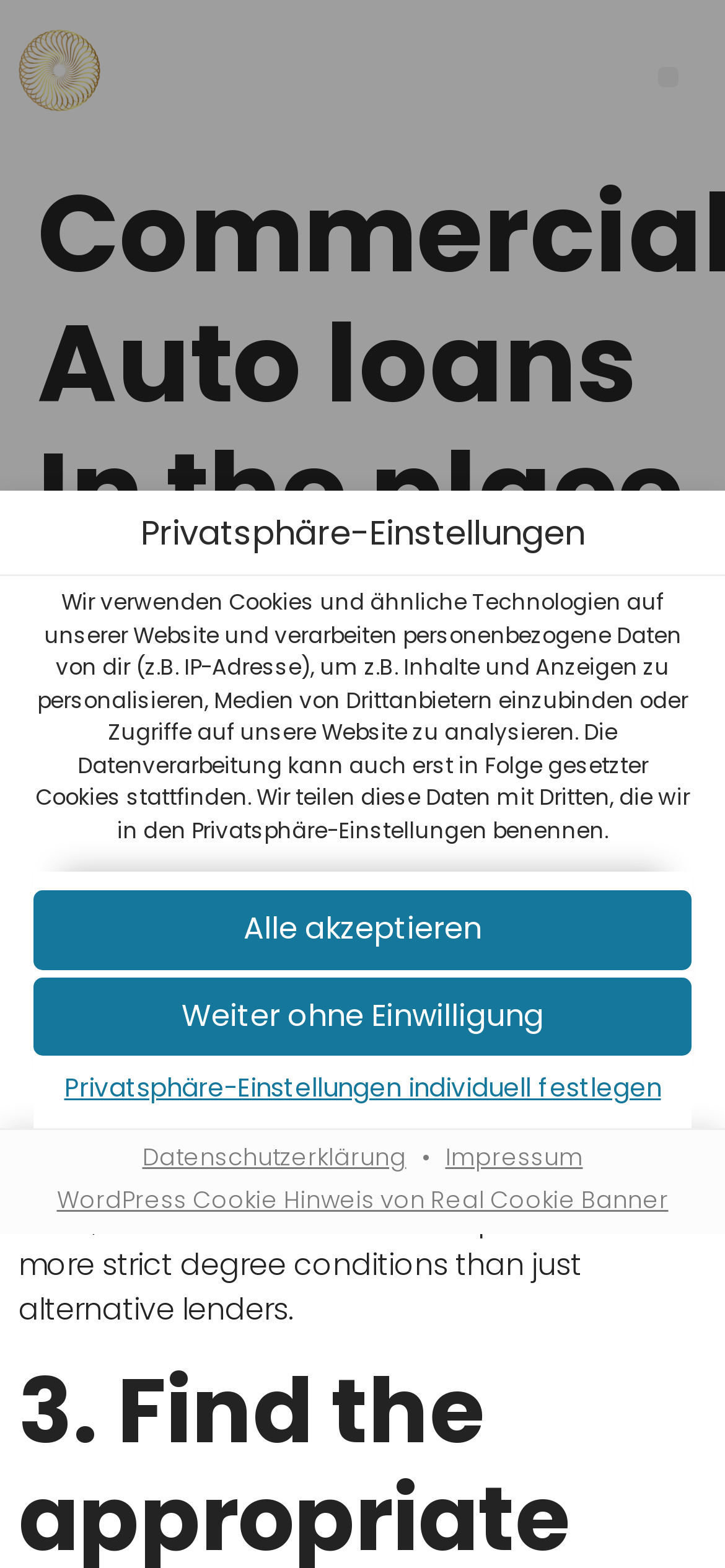How many buttons are available in the privacy settings dialog?
Based on the screenshot, respond with a single word or phrase.

3